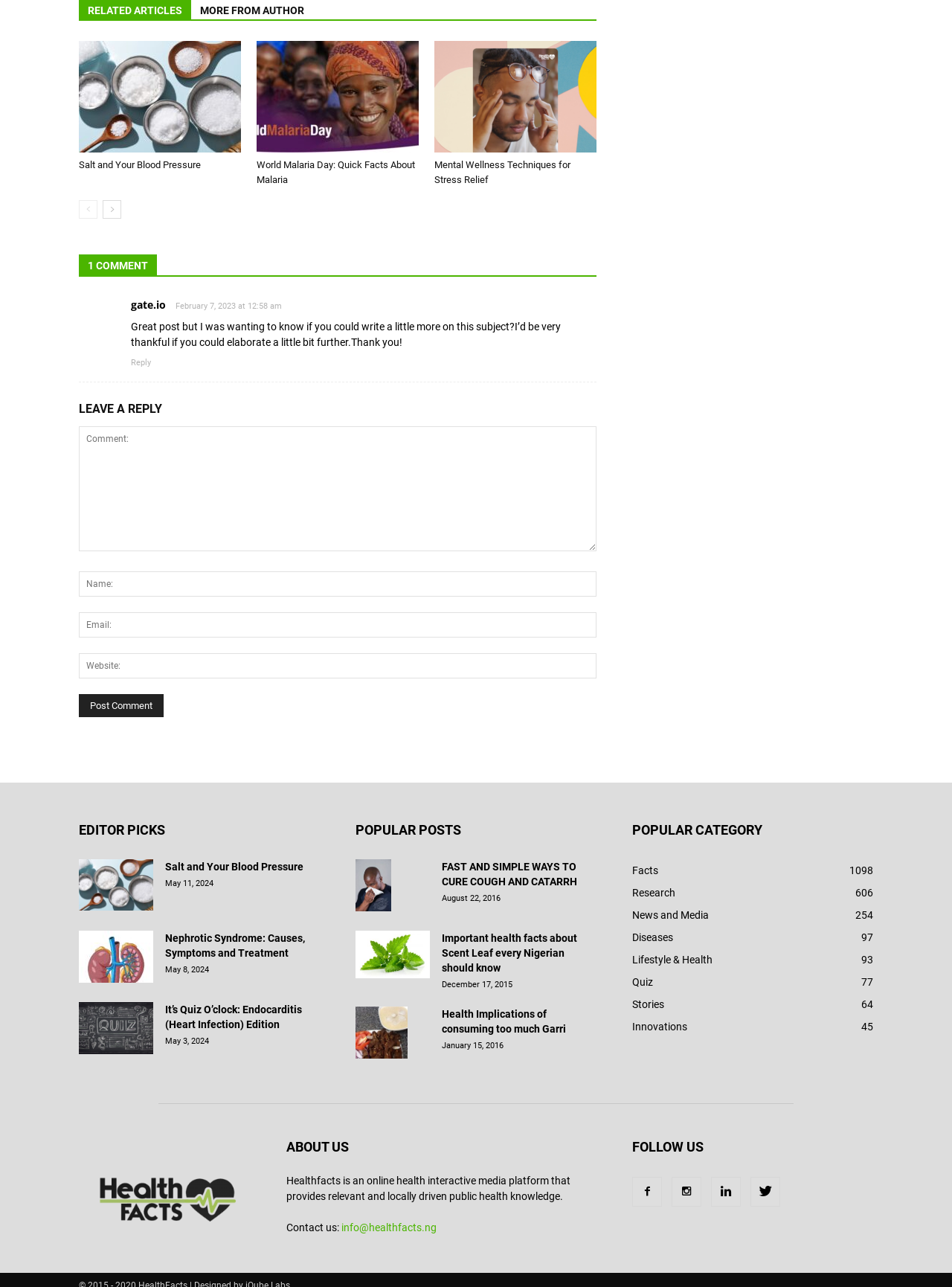Please specify the bounding box coordinates of the clickable section necessary to execute the following command: "Click on the 'Post Comment' button".

[0.083, 0.539, 0.172, 0.557]